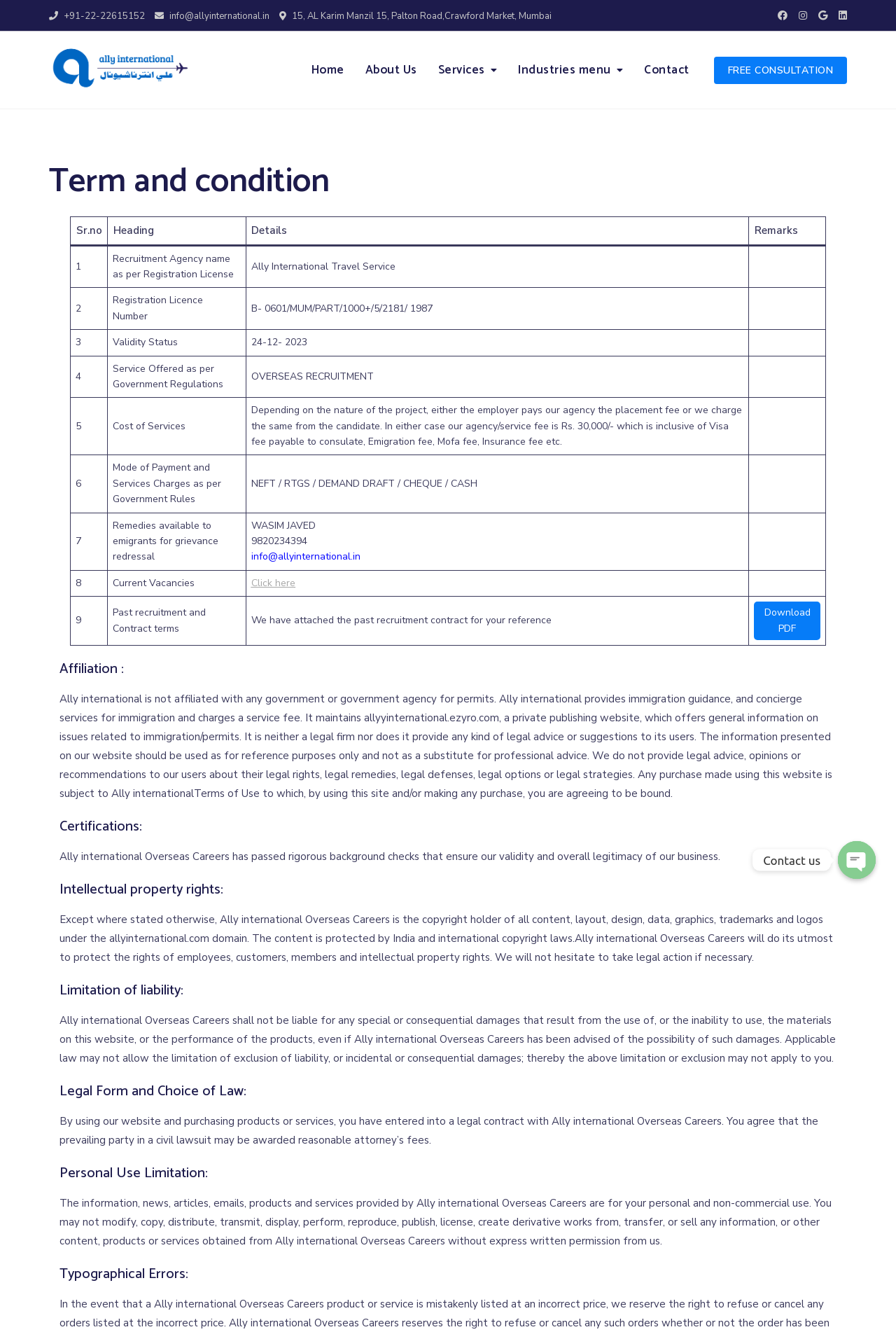Provide a brief response to the question below using a single word or phrase: 
What is the cost of services offered by Ally International?

Rs. 30,000/-